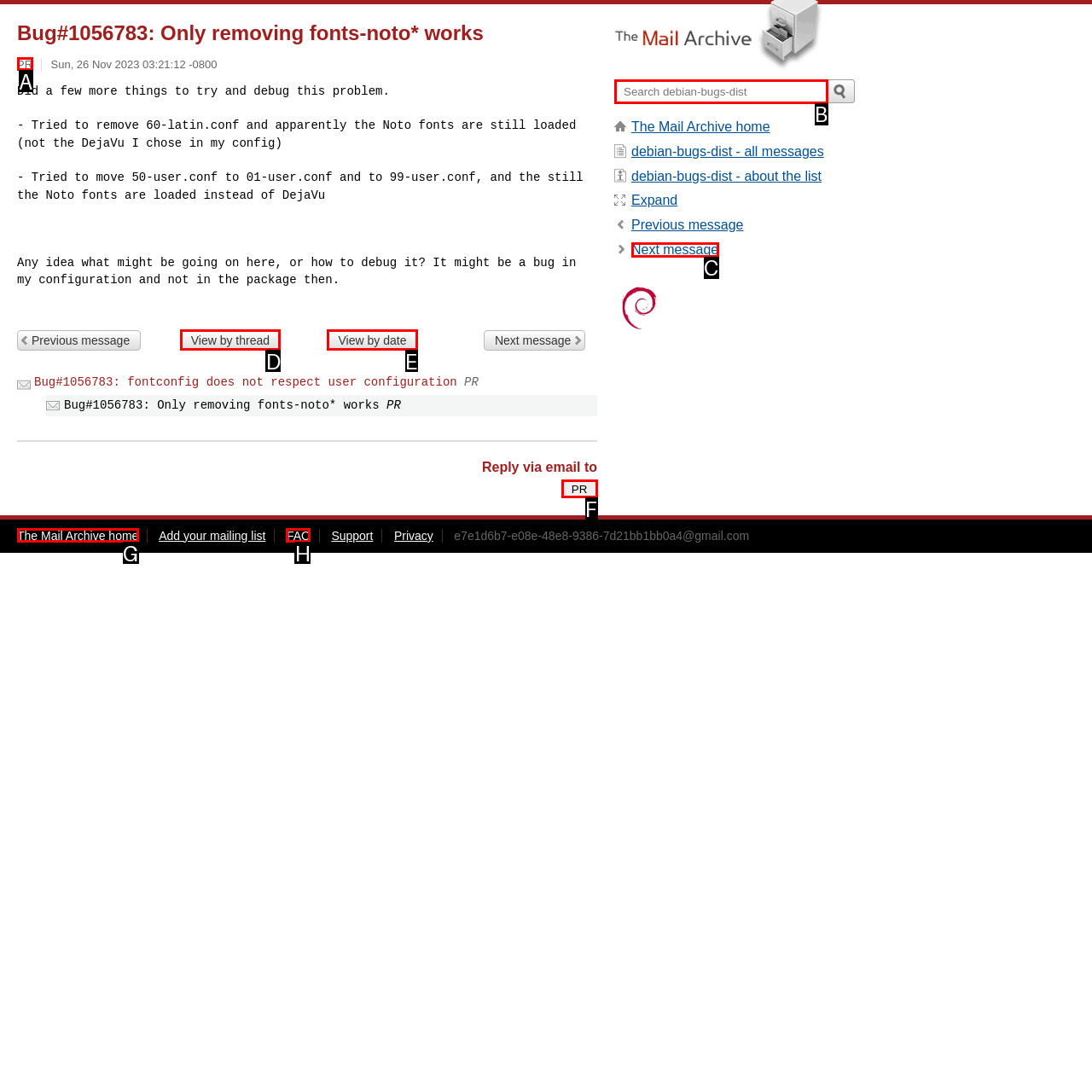Select the letter of the UI element that matches this task: Click the 'View by thread' link
Provide the answer as the letter of the correct choice.

D